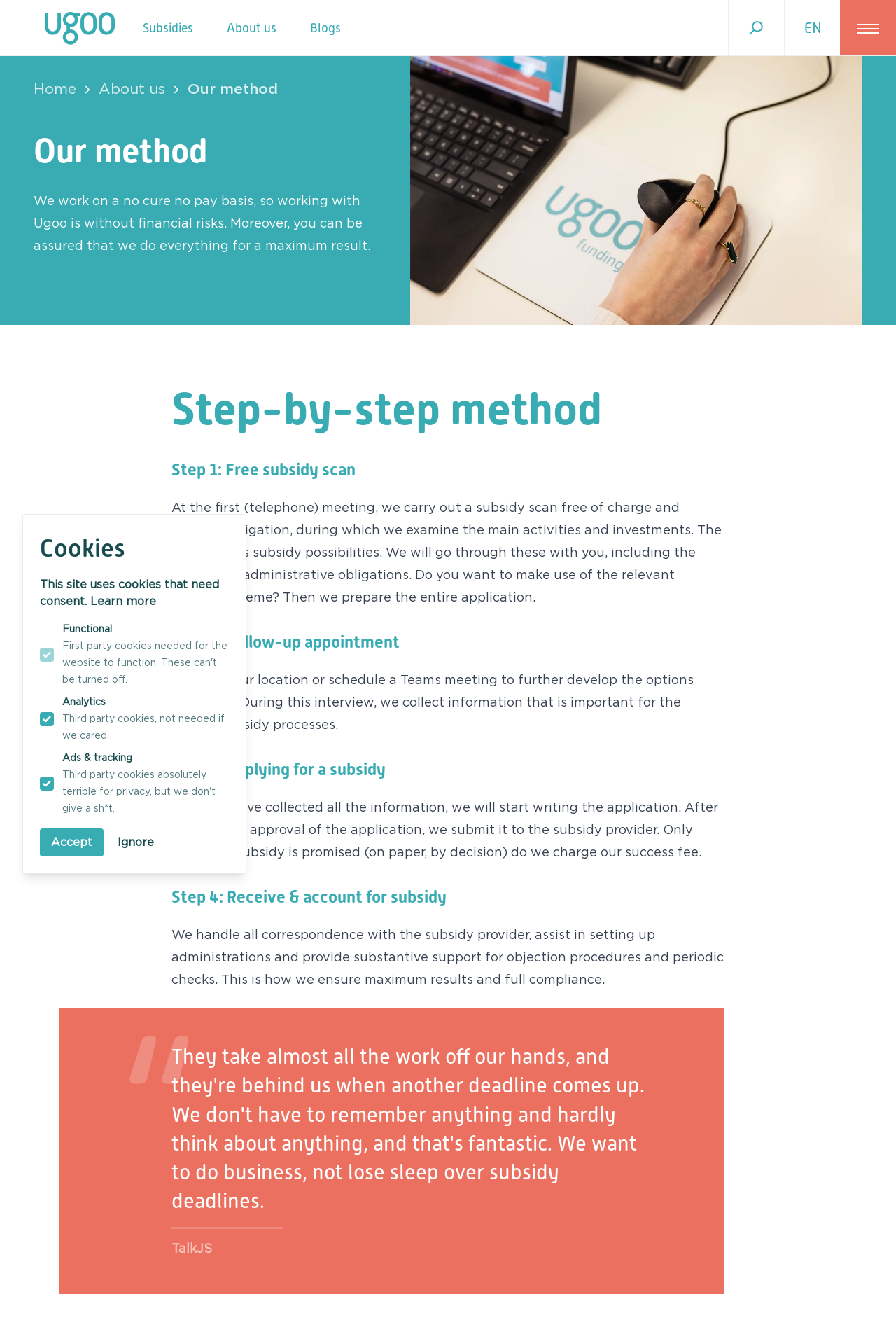Find the bounding box coordinates of the clickable area that will achieve the following instruction: "Go to 'About us' page".

[0.234, 0.0, 0.327, 0.042]